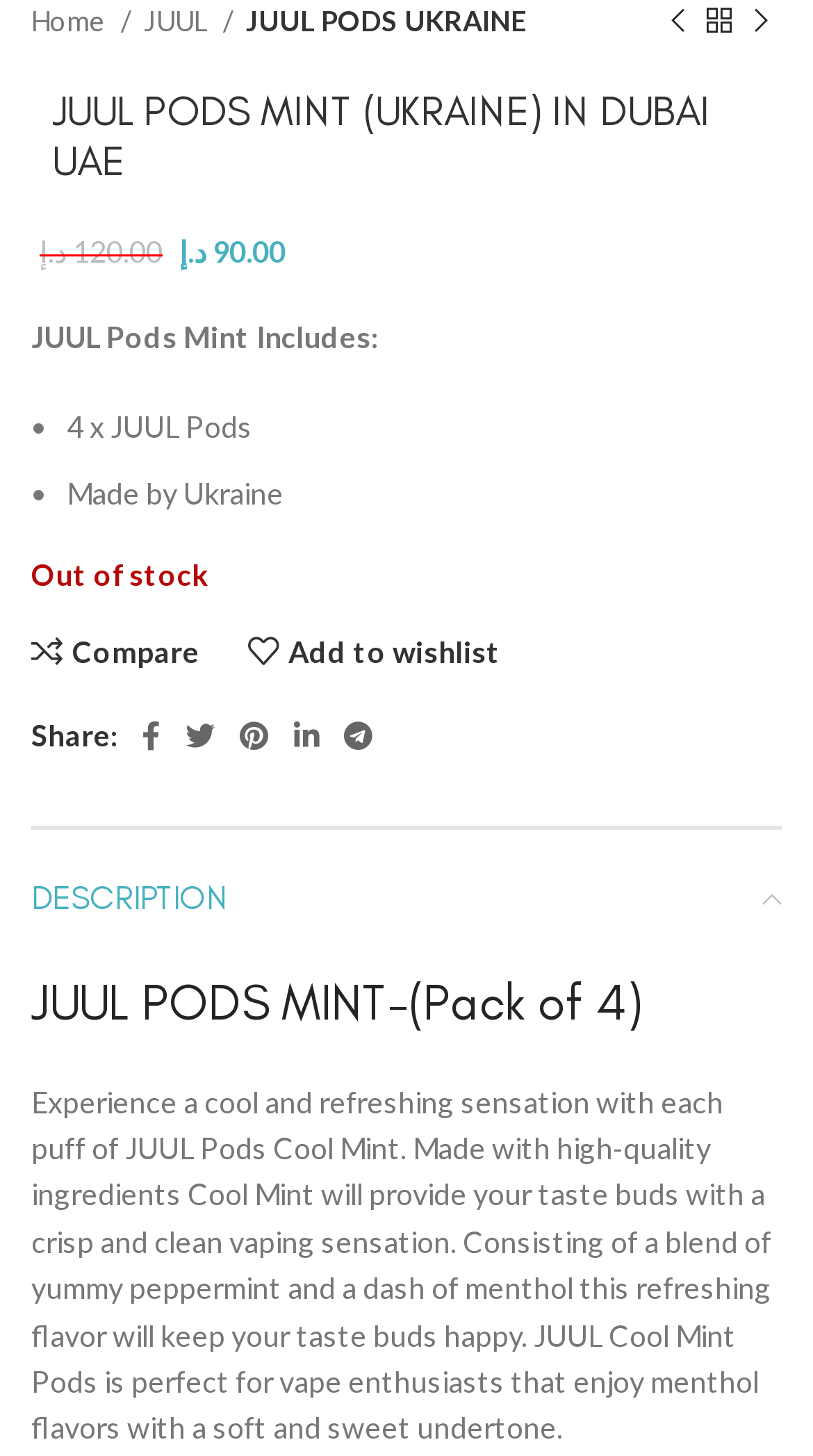Specify the bounding box coordinates of the area to click in order to execute this command: 'View next product'. The coordinates should consist of four float numbers ranging from 0 to 1, and should be formatted as [left, top, right, bottom].

[0.91, 0.001, 0.962, 0.03]